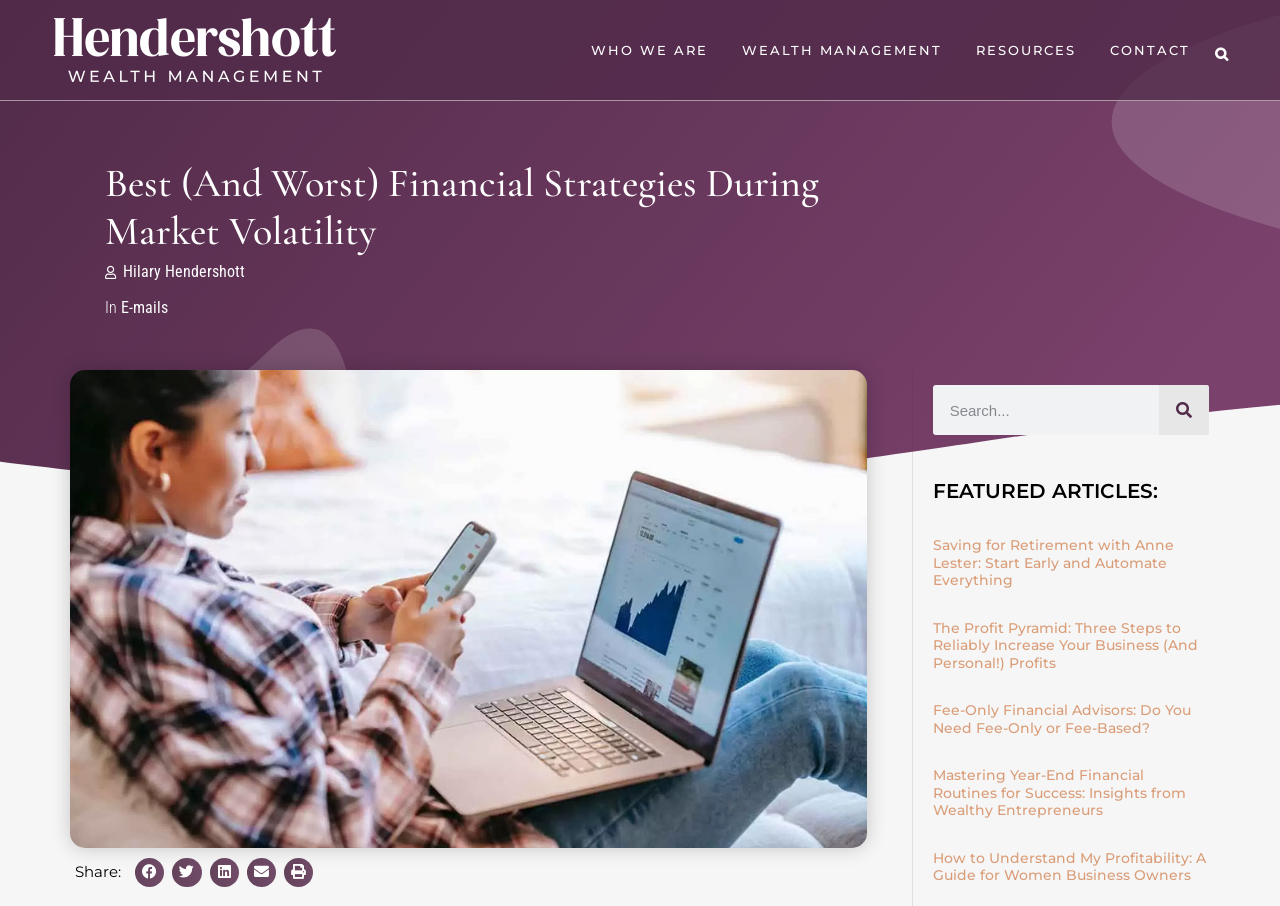Is there a search function on the page?
Using the information from the image, provide a comprehensive answer to the question.

I looked for a search function on the page and found a search box with a 'Search' button next to it. This indicates that there is a search function available on the page.